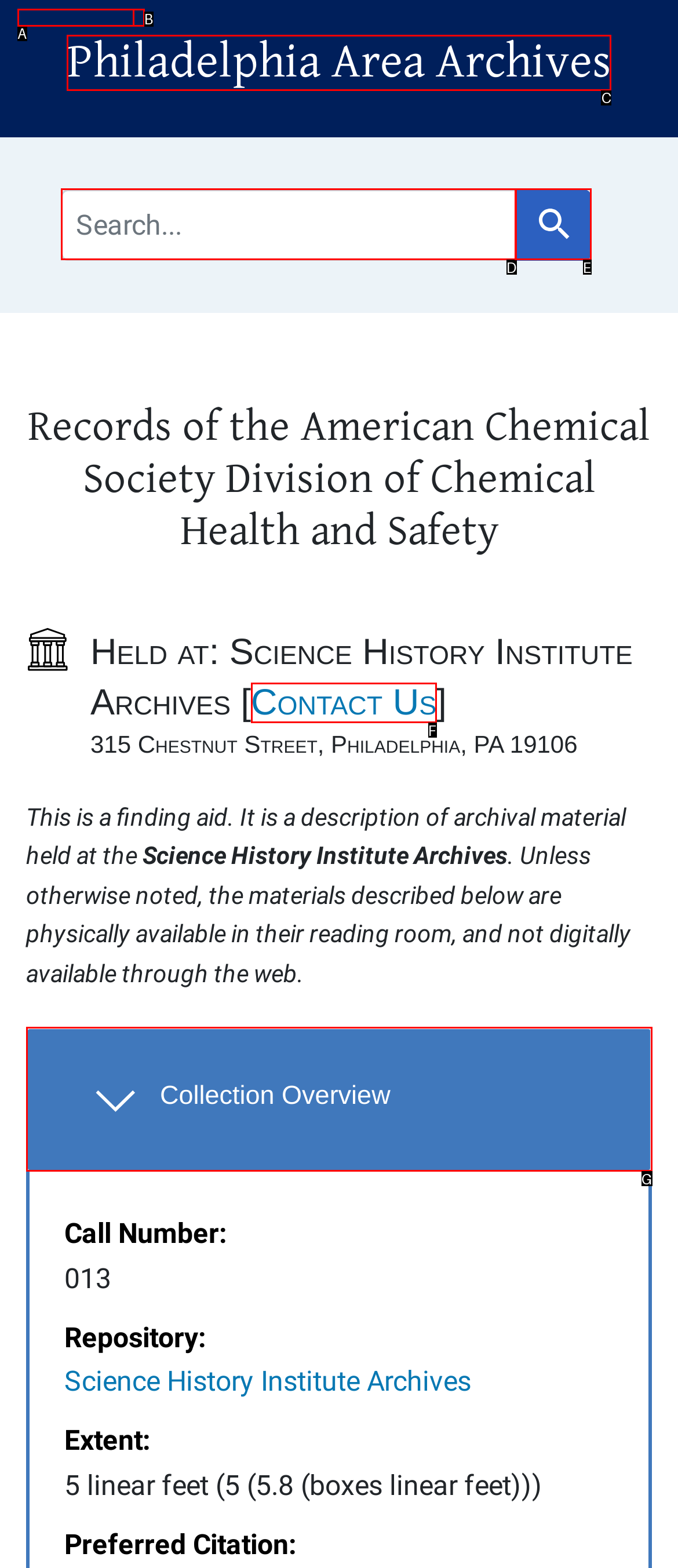Find the HTML element that matches the description: redcorona@redcorona.co.kr
Respond with the corresponding letter from the choices provided.

None